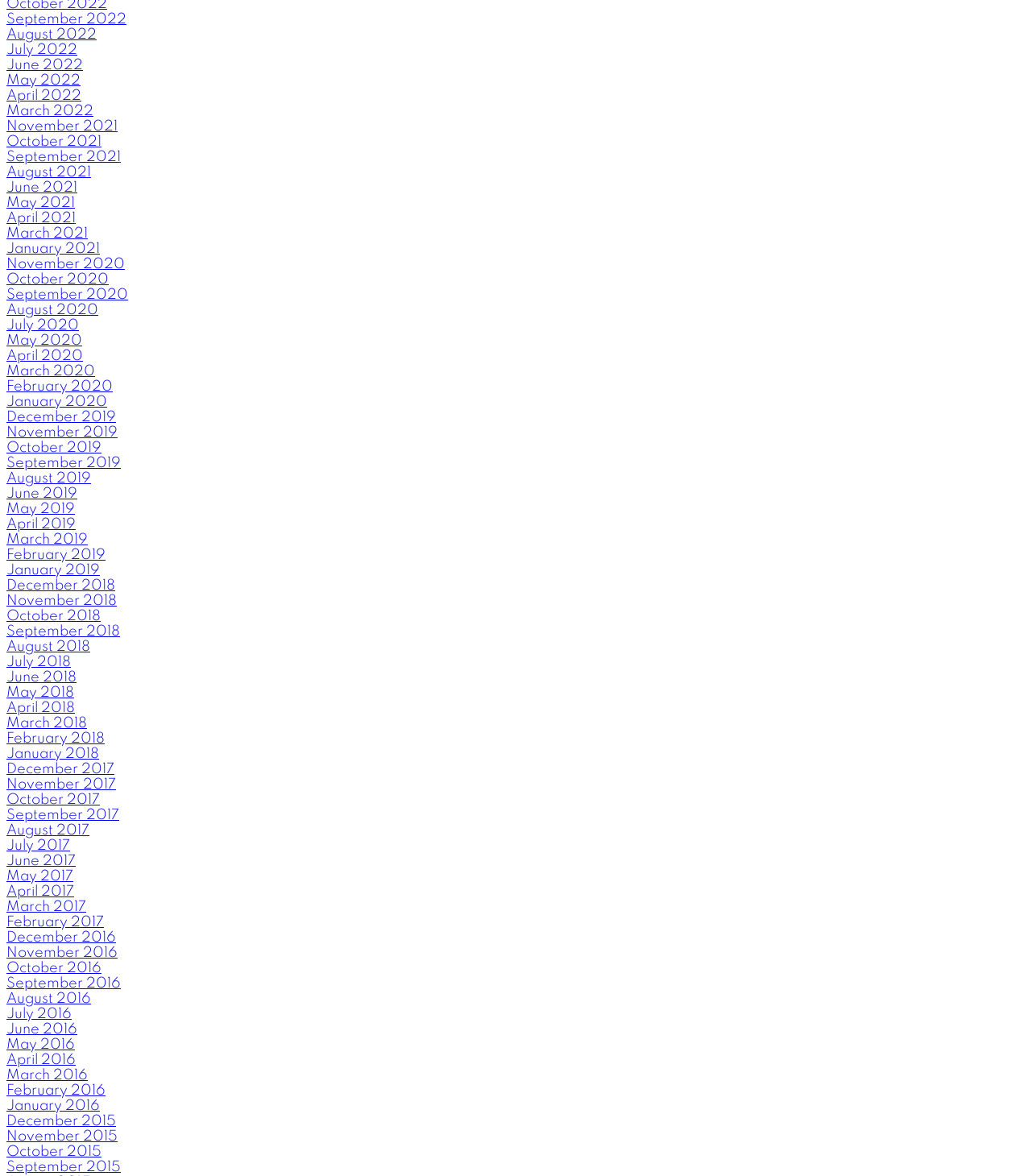Are all months of the year represented?
Deliver a detailed and extensive answer to the question.

I noticed that there are some gaps in the list of links, such as February 2021, which is not represented. Therefore, not all months of the year are represented in the list.